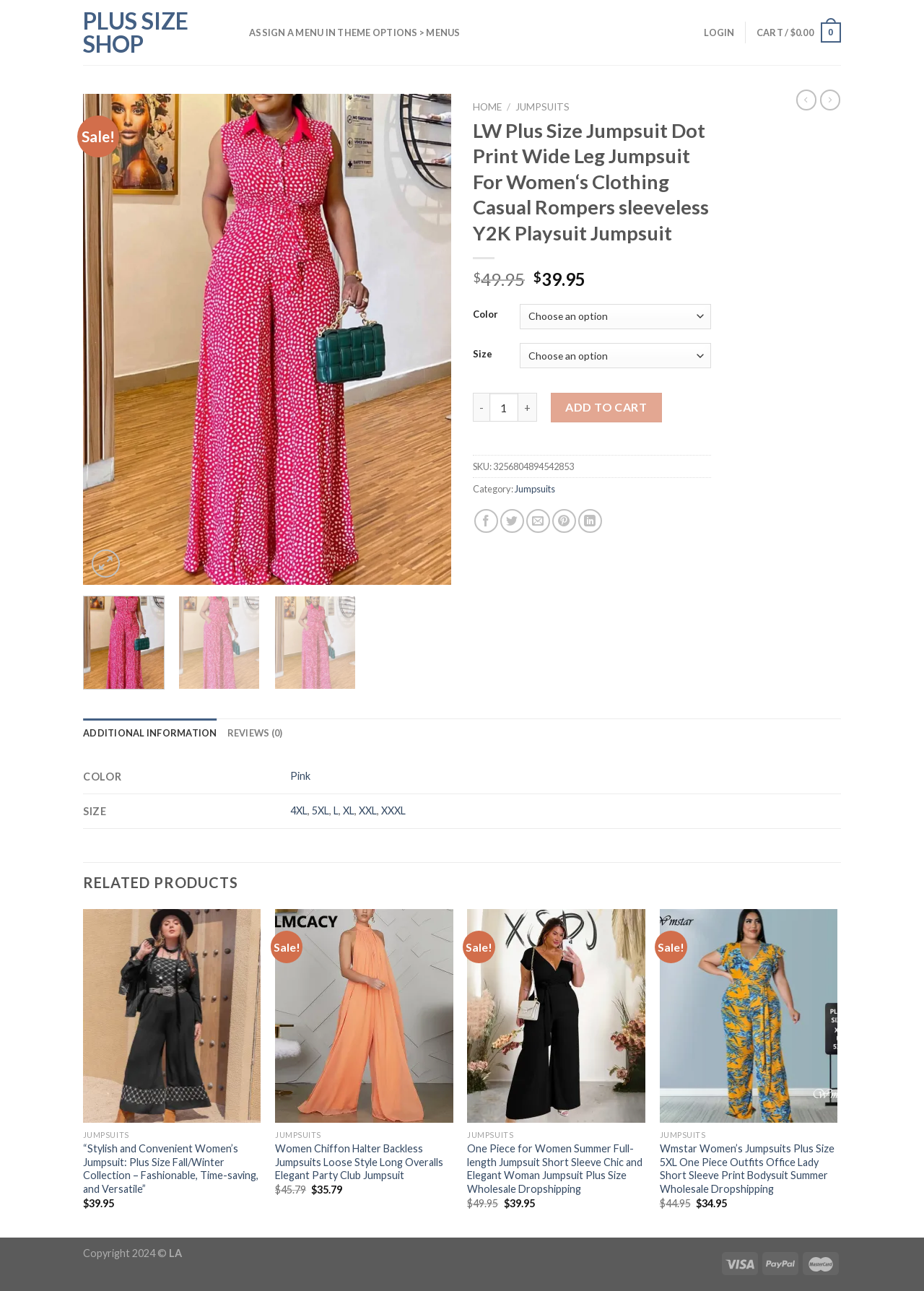Give a one-word or short-phrase answer to the following question: 
What is the current price of the LW Plus Size Jumpsuit?

$39.95